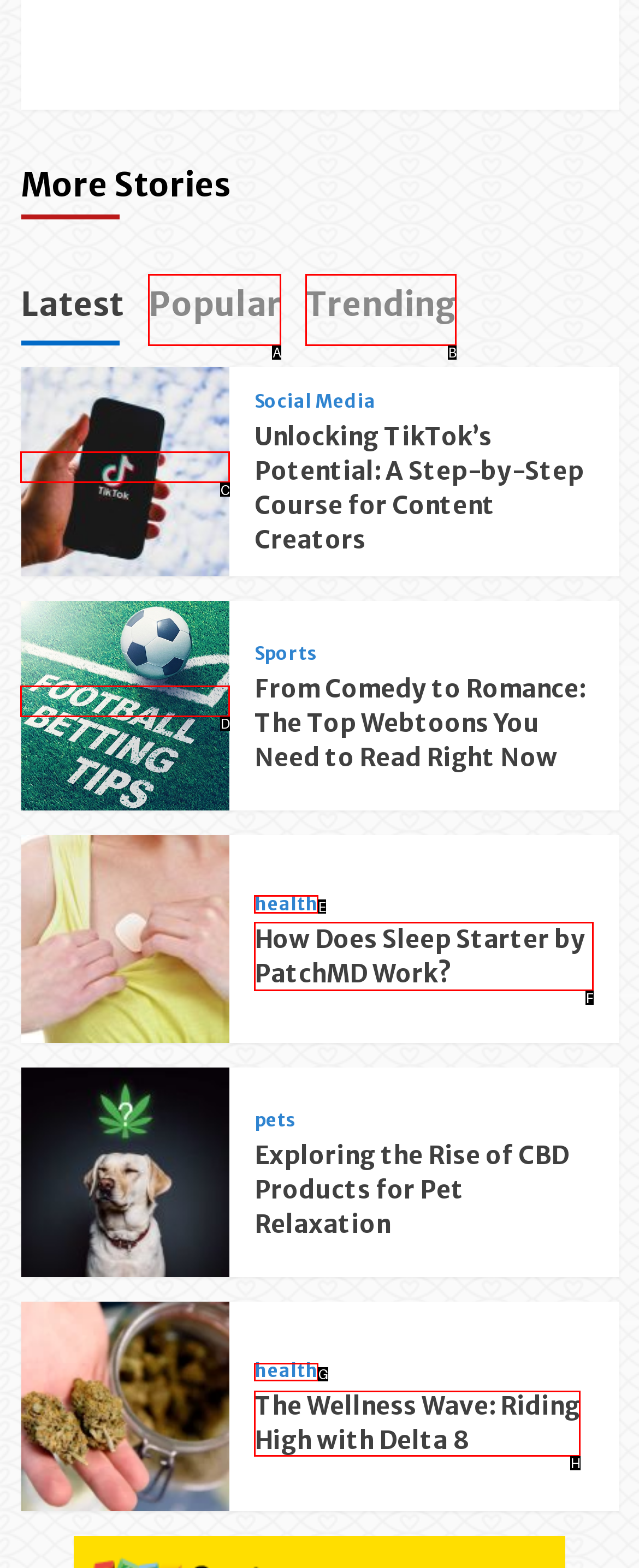From the given options, indicate the letter that corresponds to the action needed to complete this task: Learn about 'How Does Sleep Starter by PatchMD Work?'. Respond with only the letter.

F